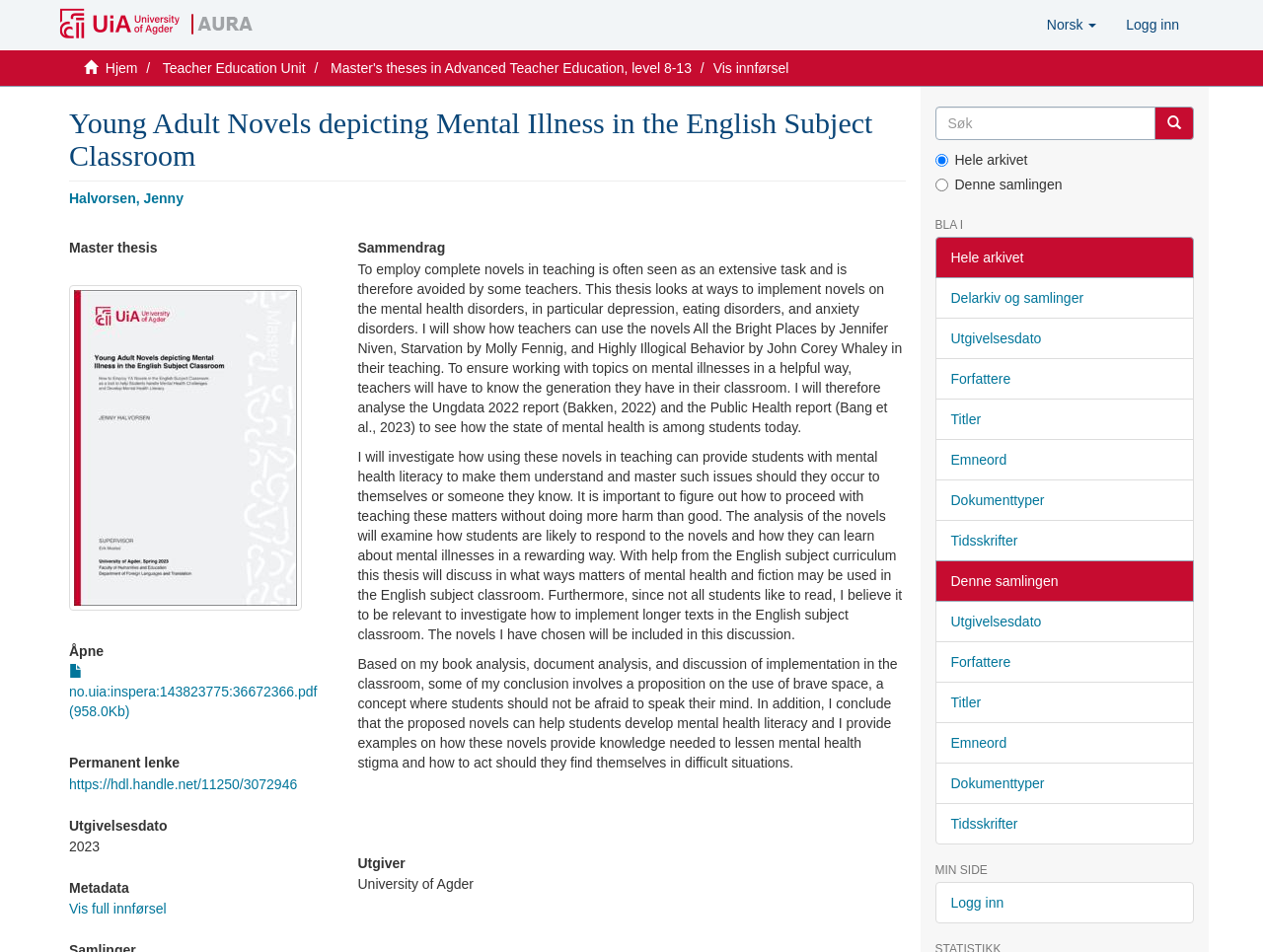Determine the bounding box coordinates for the element that should be clicked to follow this instruction: "Search in the search box". The coordinates should be given as four float numbers between 0 and 1, in the format [left, top, right, bottom].

[0.74, 0.112, 0.915, 0.147]